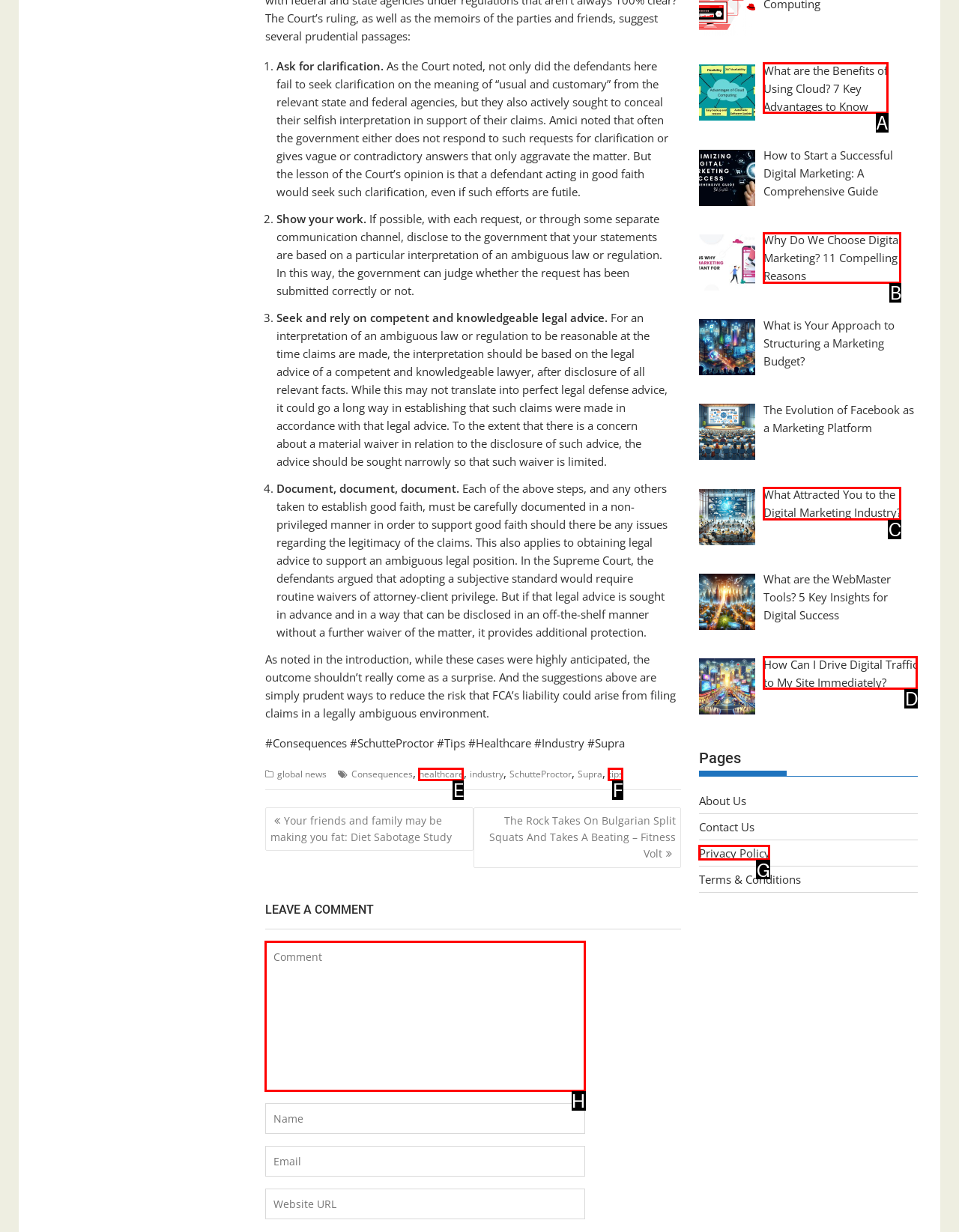Please indicate which option's letter corresponds to the task: Check the privacy policy by examining the highlighted elements in the screenshot.

None